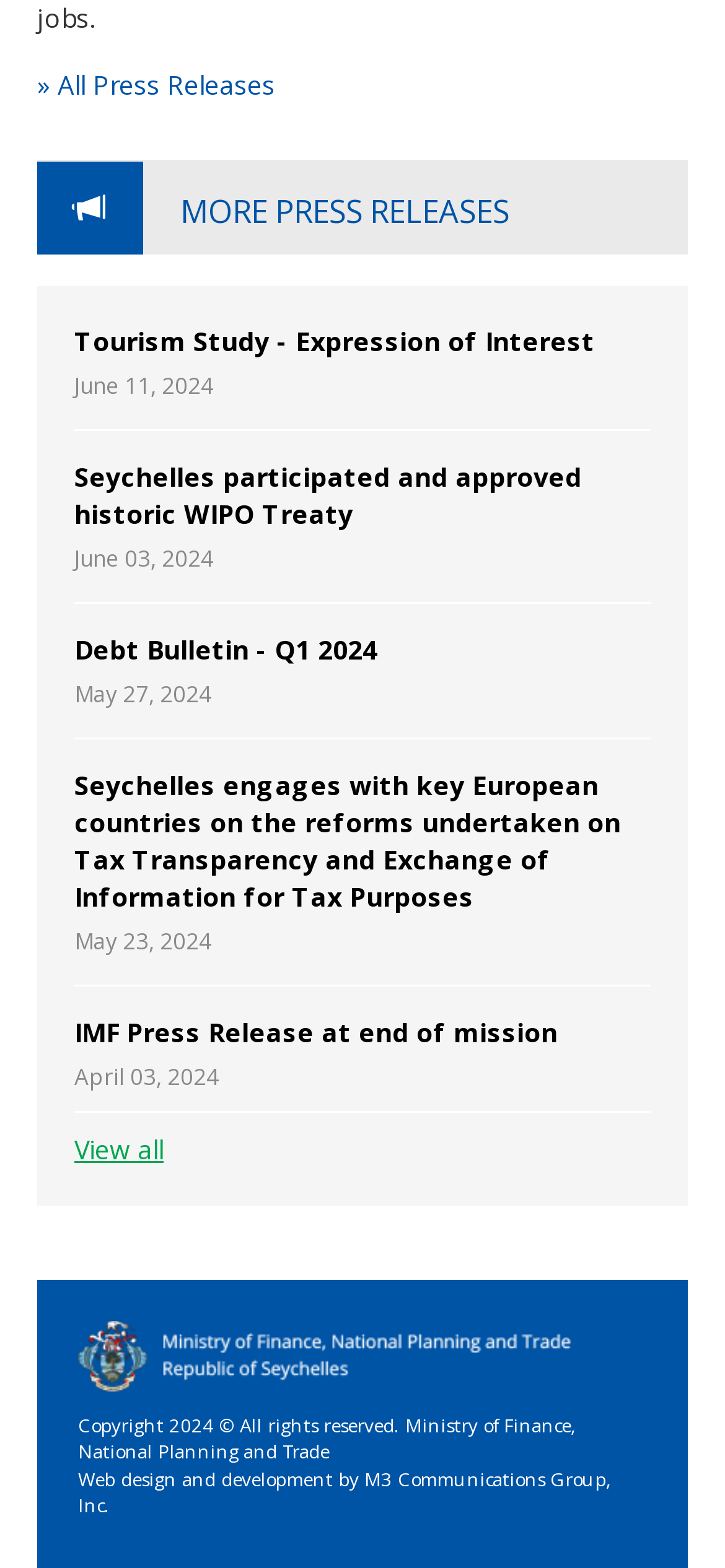Please provide a brief answer to the following inquiry using a single word or phrase:
How many press releases are shown on this page?

5